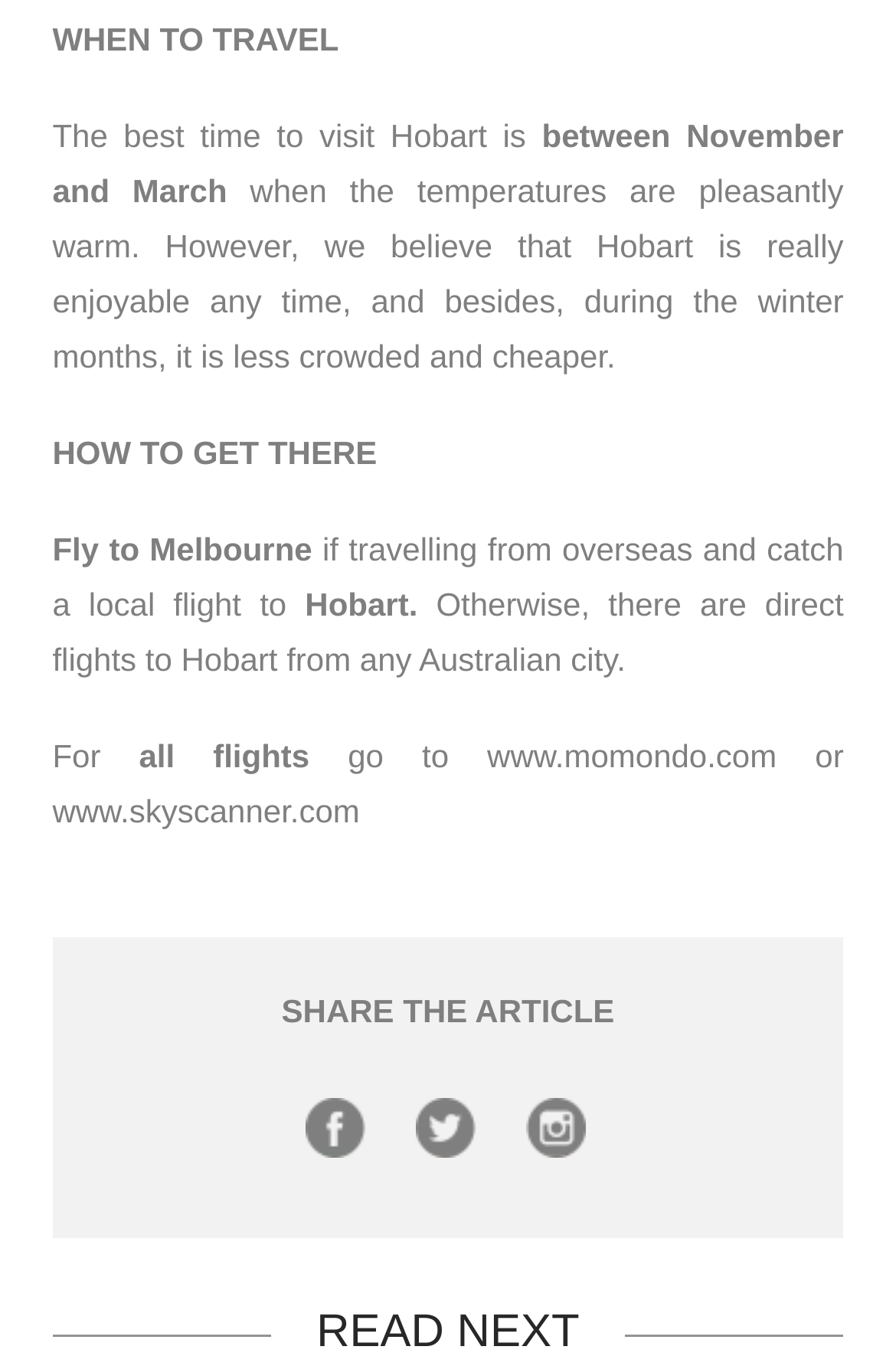Provide a one-word or one-phrase answer to the question:
What is the purpose of the 'SHARE THE ARTICLE' section?

To share on social media